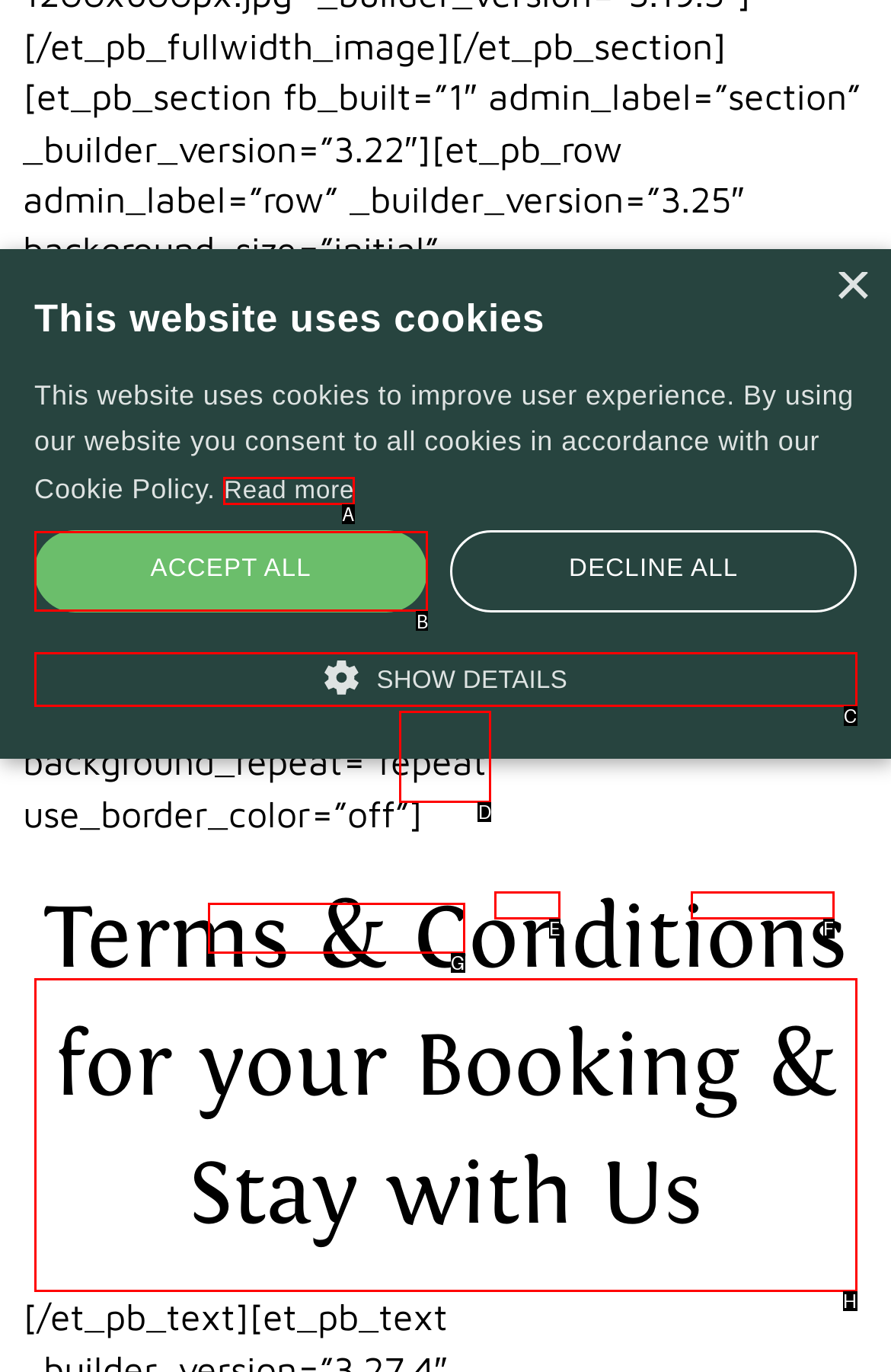Match the HTML element to the description: value="performance". Answer with the letter of the correct option from the provided choices.

D